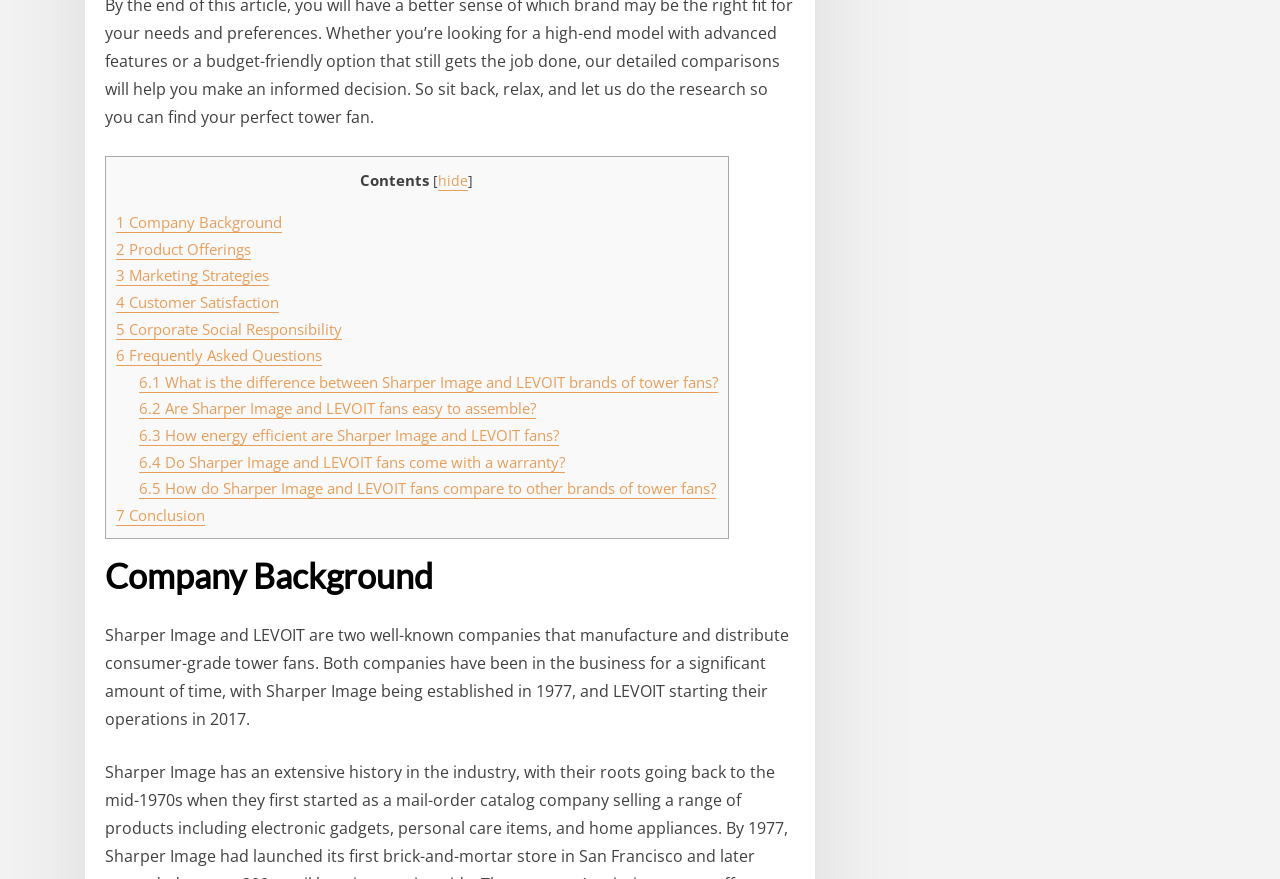Determine the bounding box coordinates of the element's region needed to click to follow the instruction: "Click on '2 Product Offerings'". Provide these coordinates as four float numbers between 0 and 1, formatted as [left, top, right, bottom].

[0.091, 0.272, 0.196, 0.294]